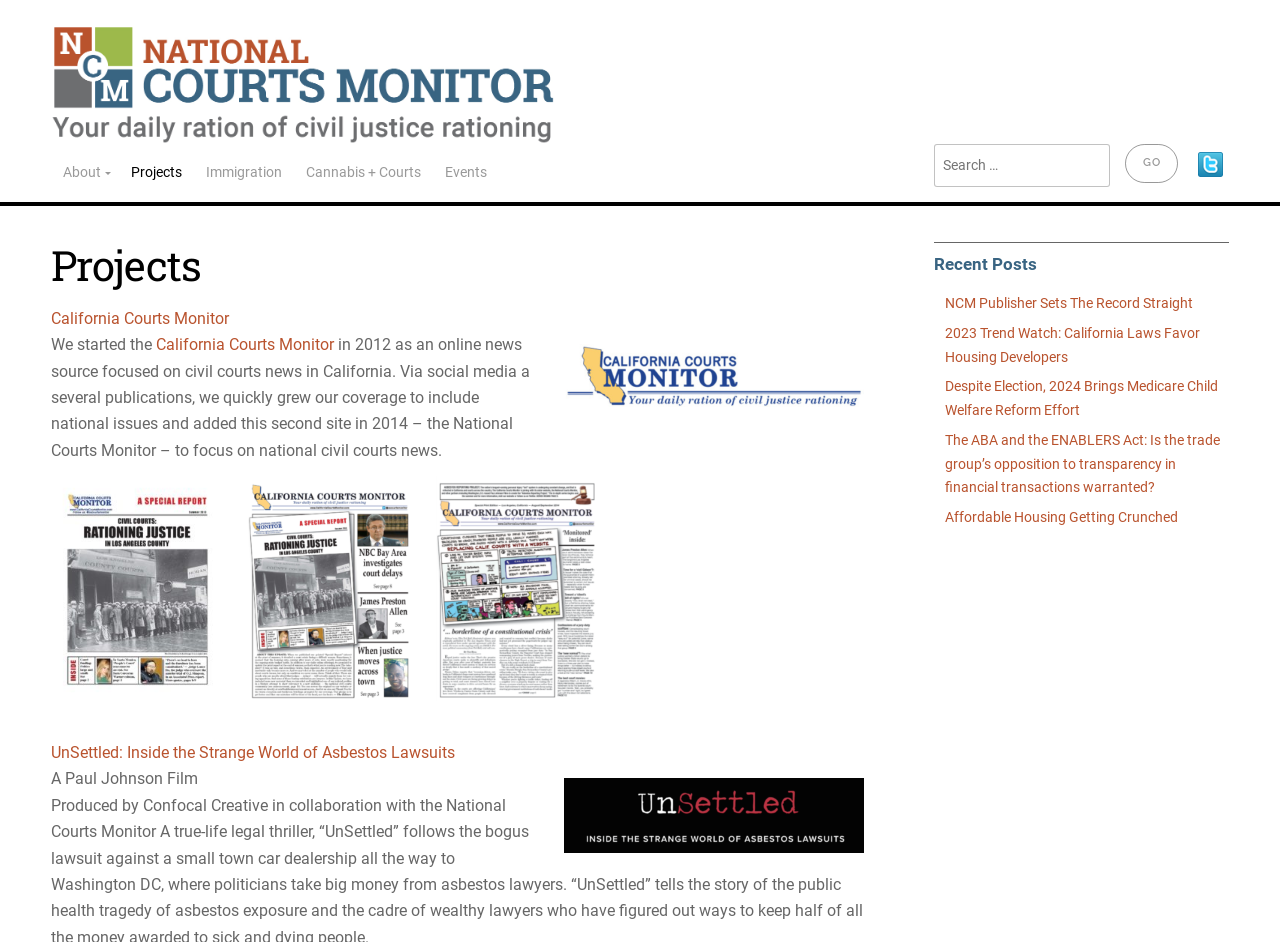Specify the bounding box coordinates of the area to click in order to follow the given instruction: "Read about California Courts Monitor."

[0.04, 0.328, 0.179, 0.348]